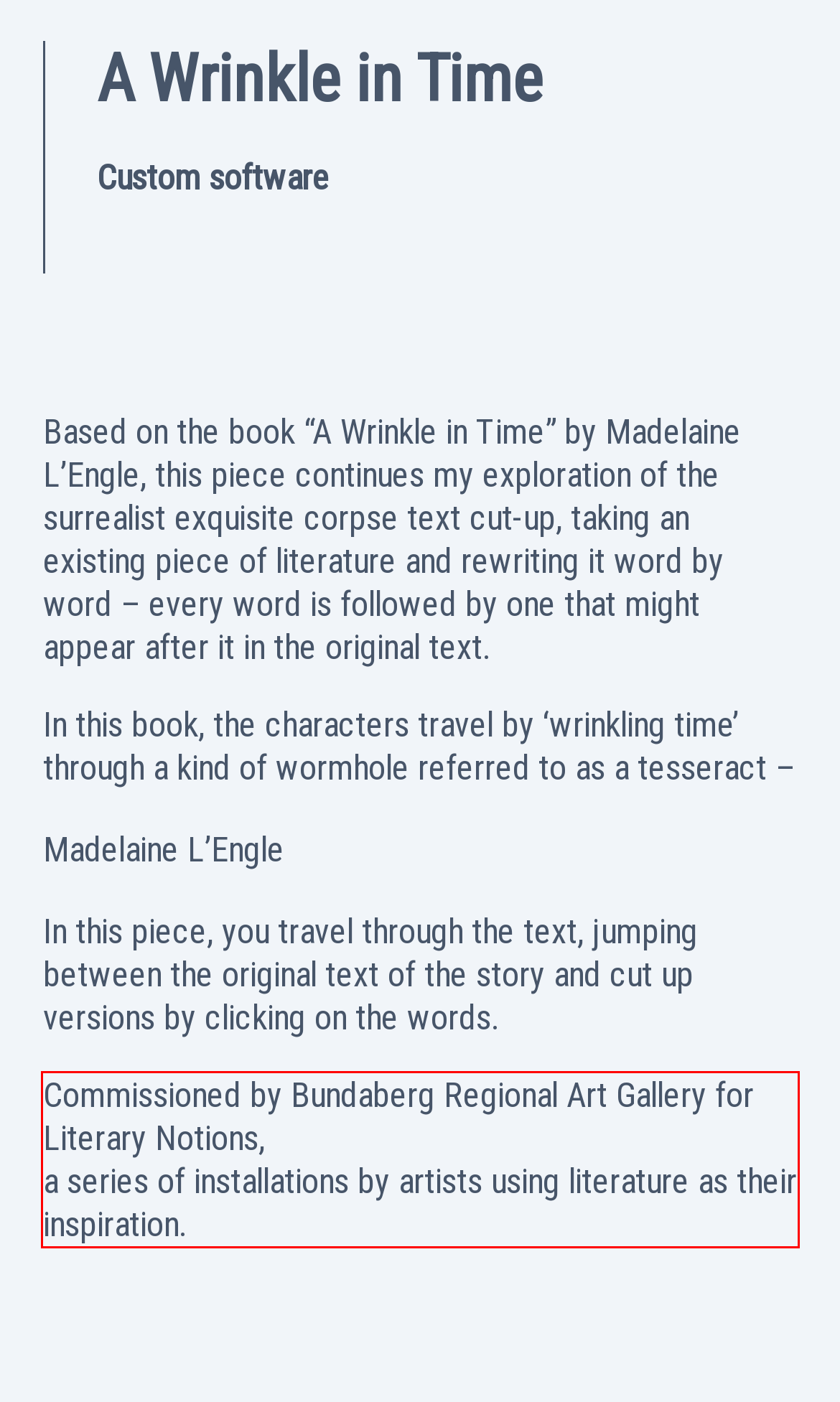The screenshot you have been given contains a UI element surrounded by a red rectangle. Use OCR to read and extract the text inside this red rectangle.

Commissioned by Bundaberg Regional Art Gallery for Literary Notions, a series of installations by artists using literature as their inspiration.